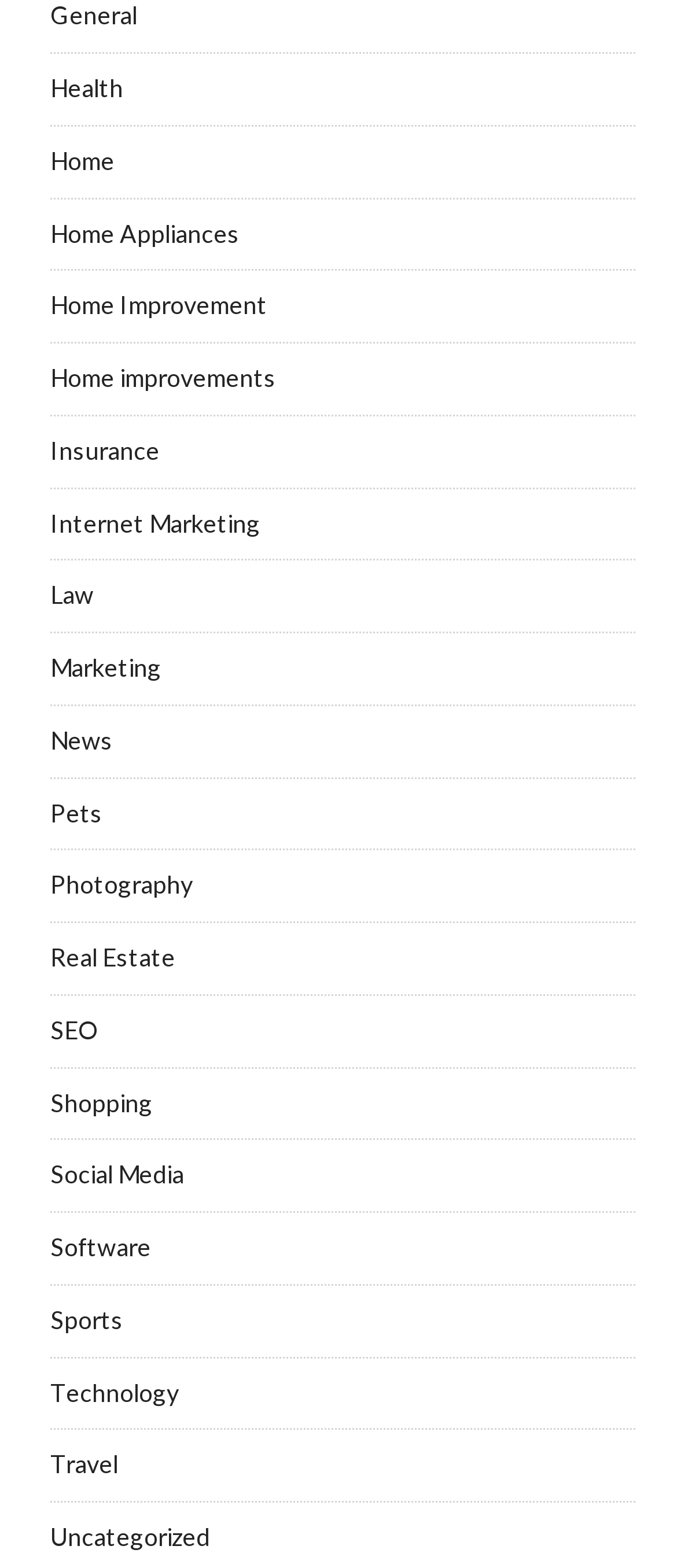Could you find the bounding box coordinates of the clickable area to complete this instruction: "Click on General"?

[0.074, 0.0, 0.203, 0.019]